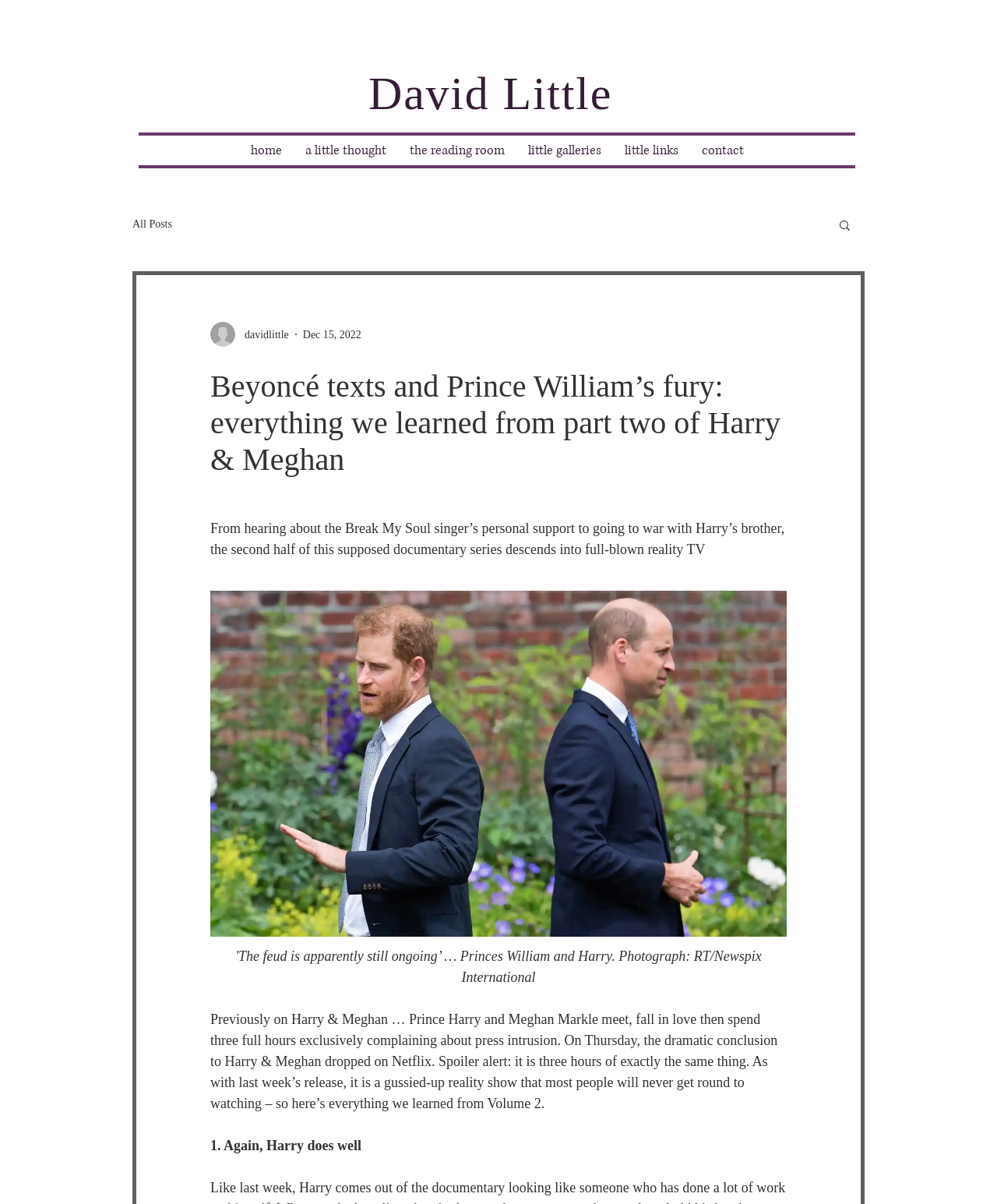What is the purpose of the button with a search icon?
Respond with a short answer, either a single word or a phrase, based on the image.

Search